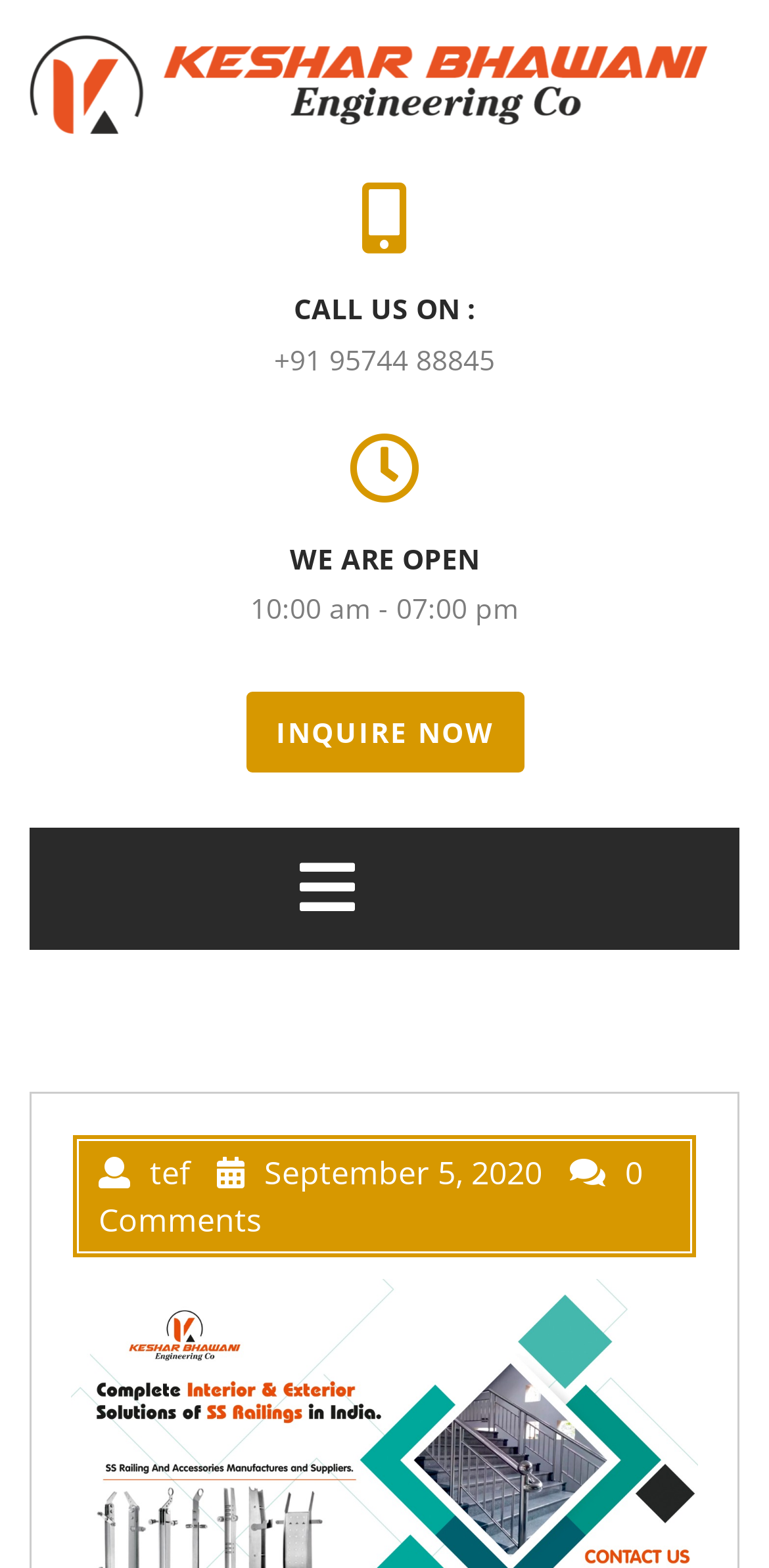Explain the webpage's design and content in an elaborate manner.

The webpage is about Keshar Bhawani Engineering Co, a manufacturer and supplier of SS railings from Ahmedabad. At the top, there is a logo and a link with the company's name, which takes up most of the width of the page. Below the logo, there is a section with contact information, including a "CALL US ON" label, a phone number, and a "WE ARE OPEN" label with business hours. 

To the right of the contact information, there is an "INQUIRE NOW" link. Above the contact information, there is a menu tab with an icon, which is not currently selected. When opened, the menu contains some text, including "tef", a date "September 5, 2020", and "0 Comments".